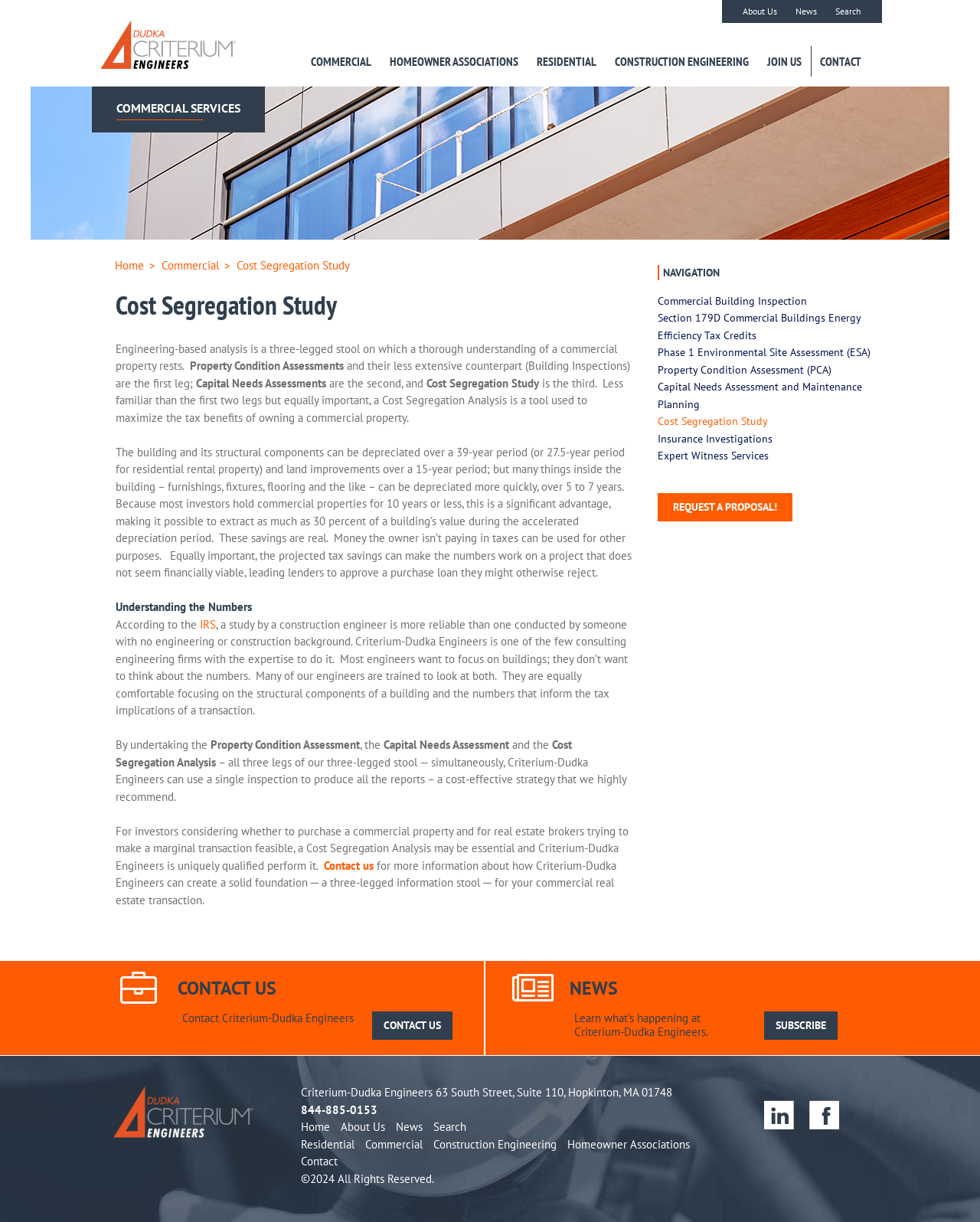What is the benefit of undertaking a Property Condition Assessment, Capital Needs Assessment, and Cost Segregation Analysis simultaneously?
Using the visual information from the image, give a one-word or short-phrase answer.

Cost-effective strategy